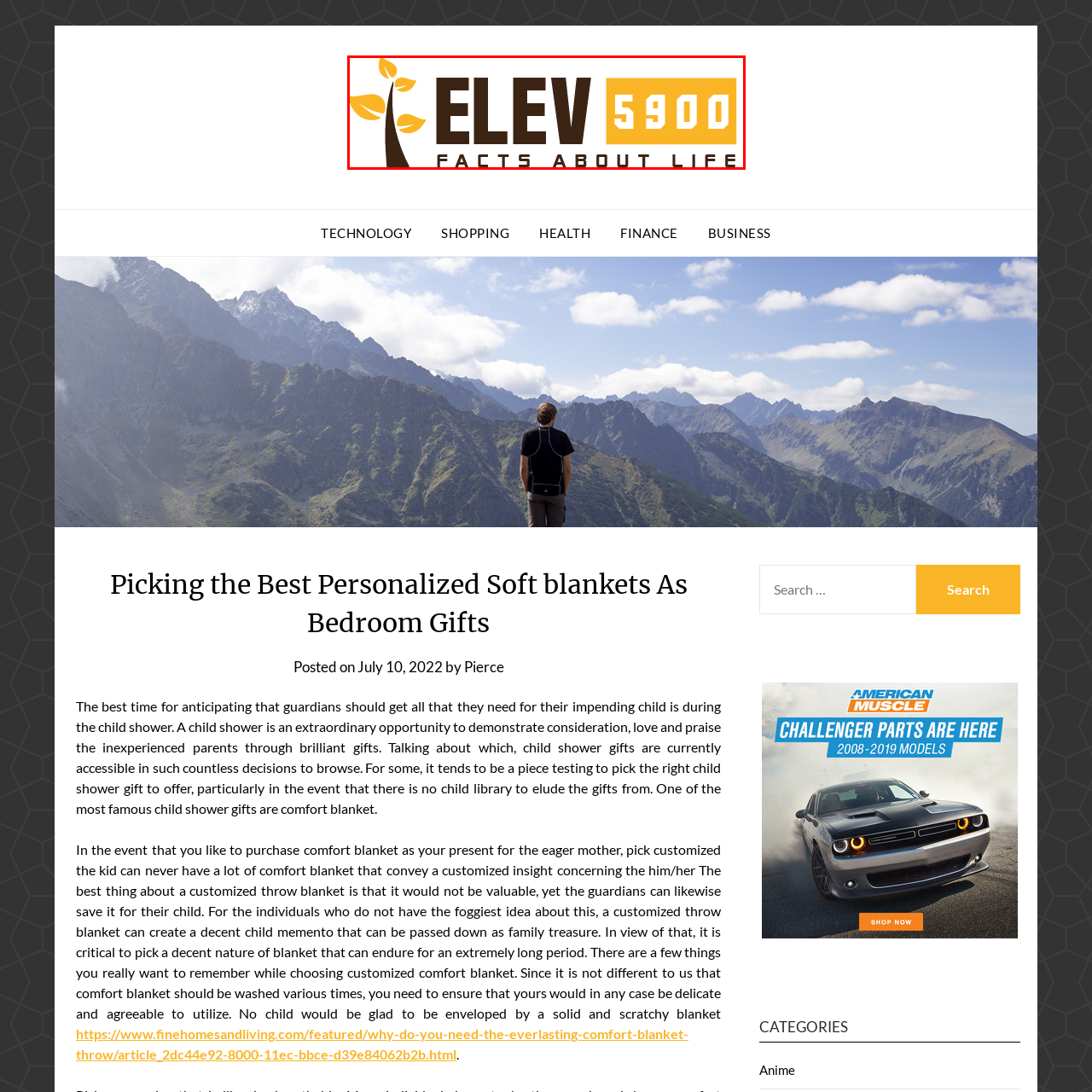What color are the leaves in the logo?
Please interpret the image highlighted by the red bounding box and offer a detailed explanation based on what you observe visually.

The caption explicitly states that the tree design in the logo features leaves in various shades of green and yellow, emphasizing a connection to nature and organic content.